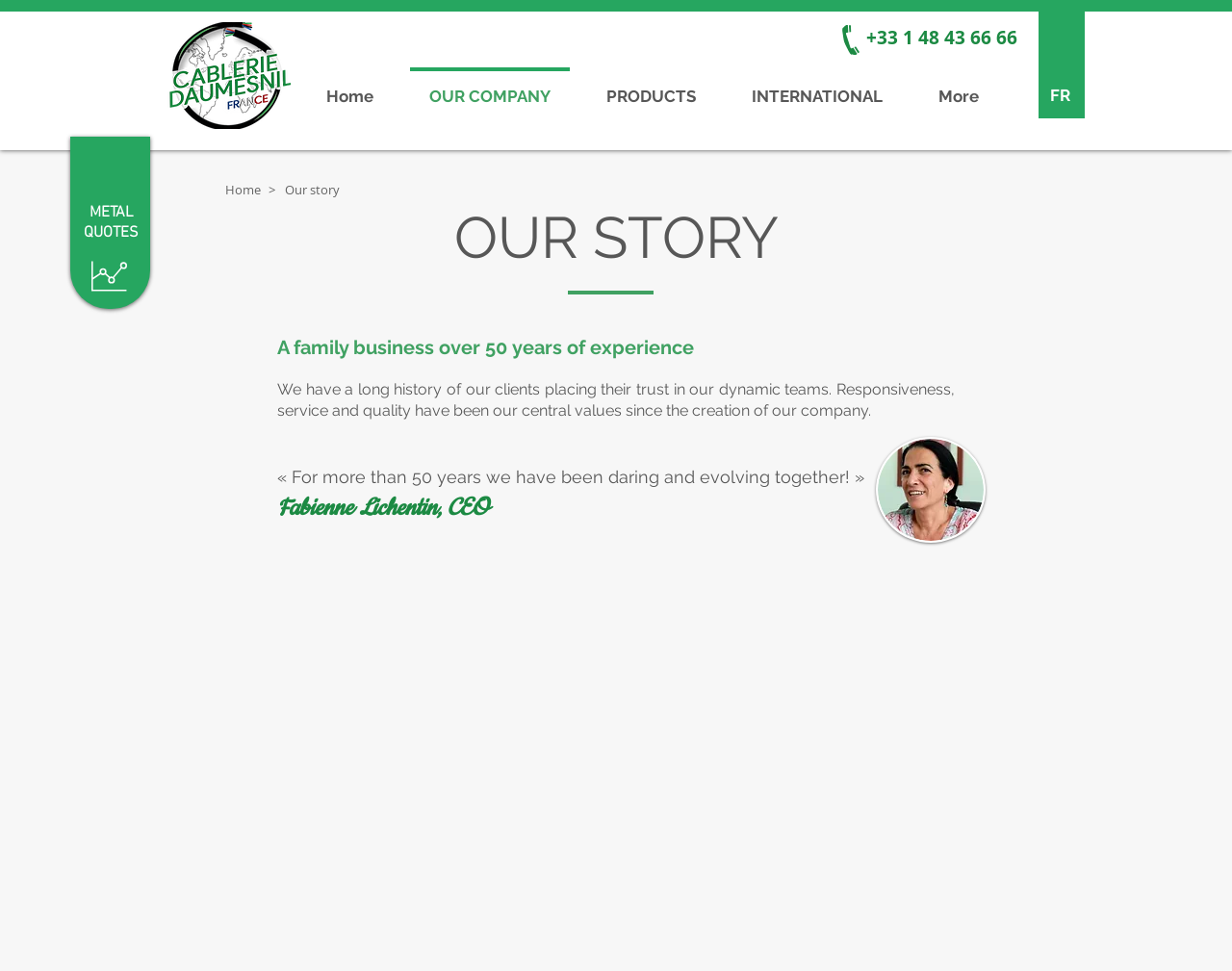What is the title of the section below the navigation menu?
Using the image as a reference, answer the question in detail.

I found the title of the section by looking at the heading below the navigation menu, which is labeled as 'OUR STORY'.